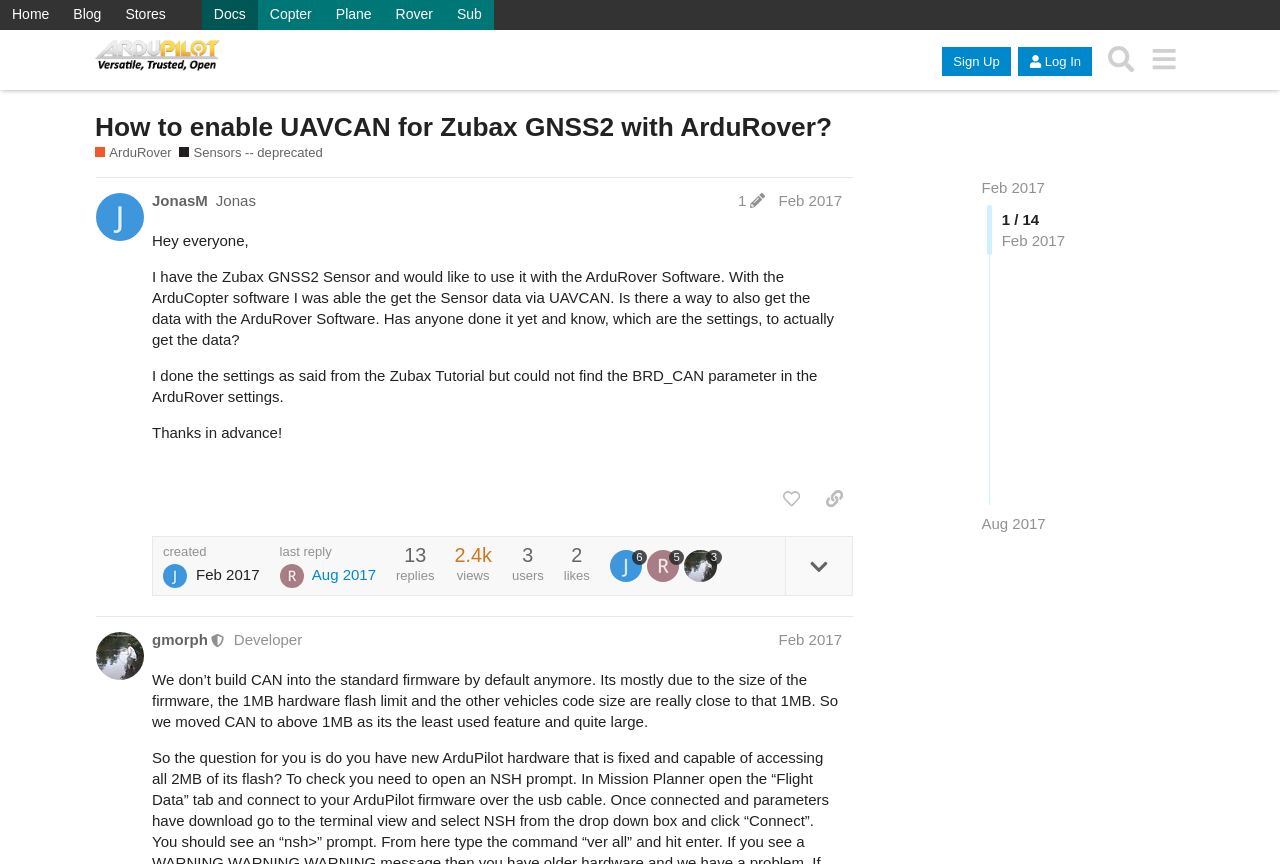Please identify the bounding box coordinates of the region to click in order to complete the task: "Click on the 'like this post' button". The coordinates must be four float numbers between 0 and 1, specified as [left, top, right, bottom].

[0.604, 0.557, 0.633, 0.597]